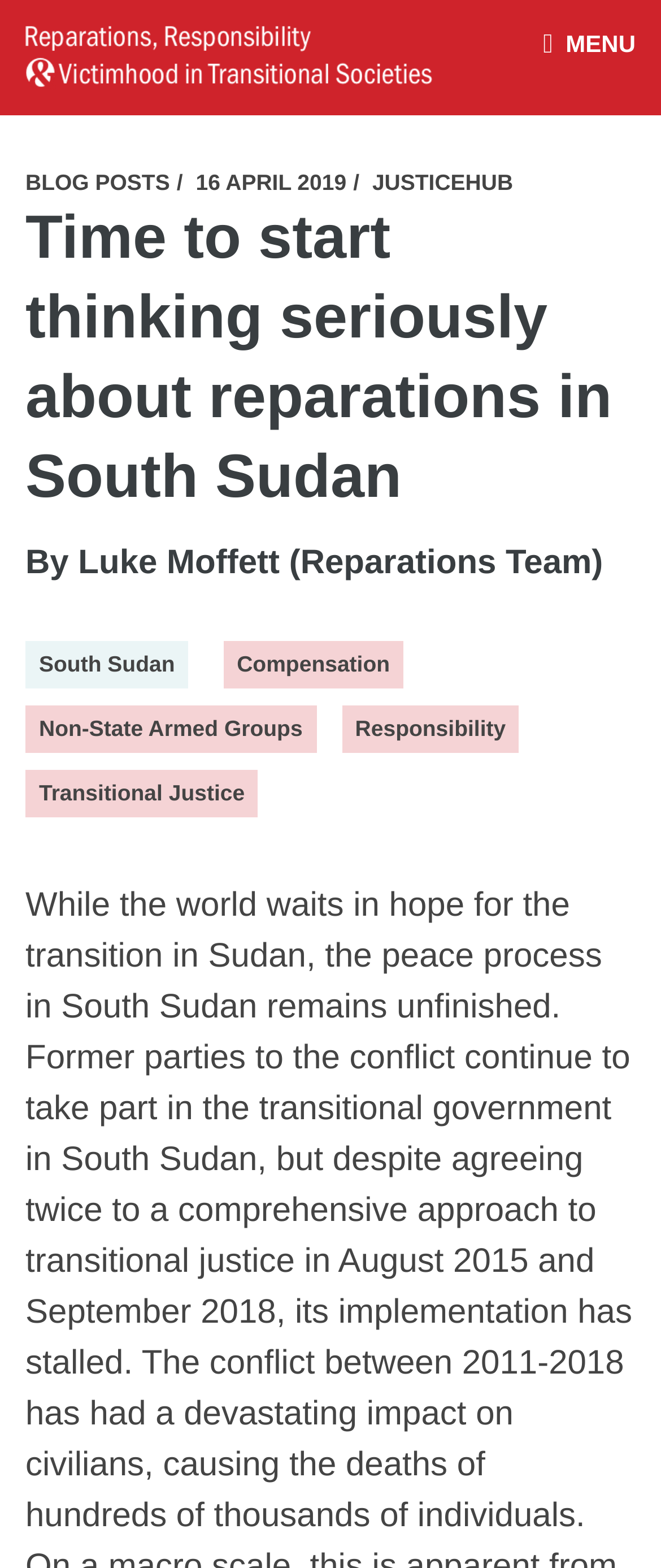Determine the bounding box coordinates of the clickable region to follow the instruction: "View the 'HANDBOOK – NON-STATE ARMED GROUPS'".

[0.519, 0.359, 0.997, 0.442]